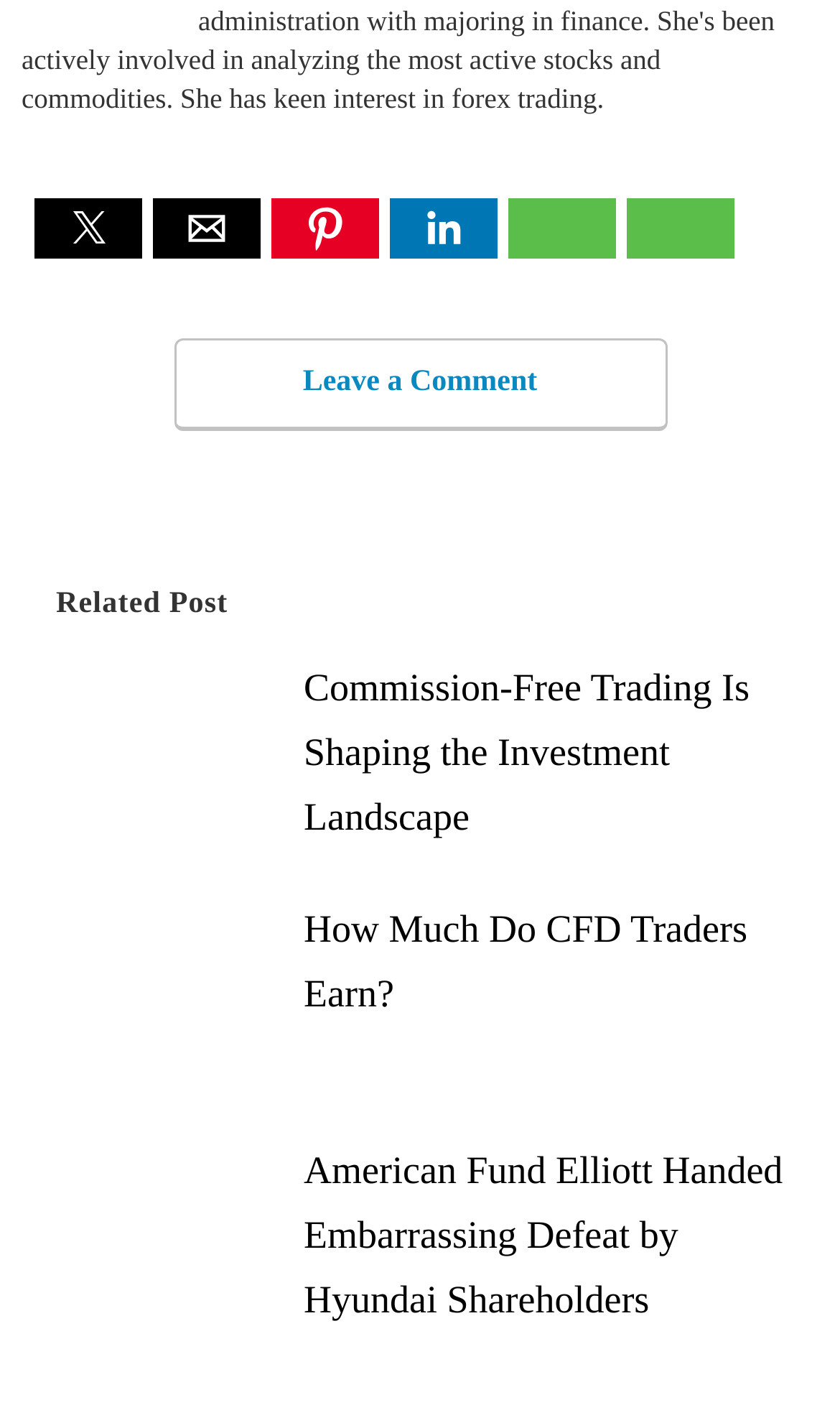Find the bounding box coordinates for the HTML element specified by: "Institute for Banking Law".

None